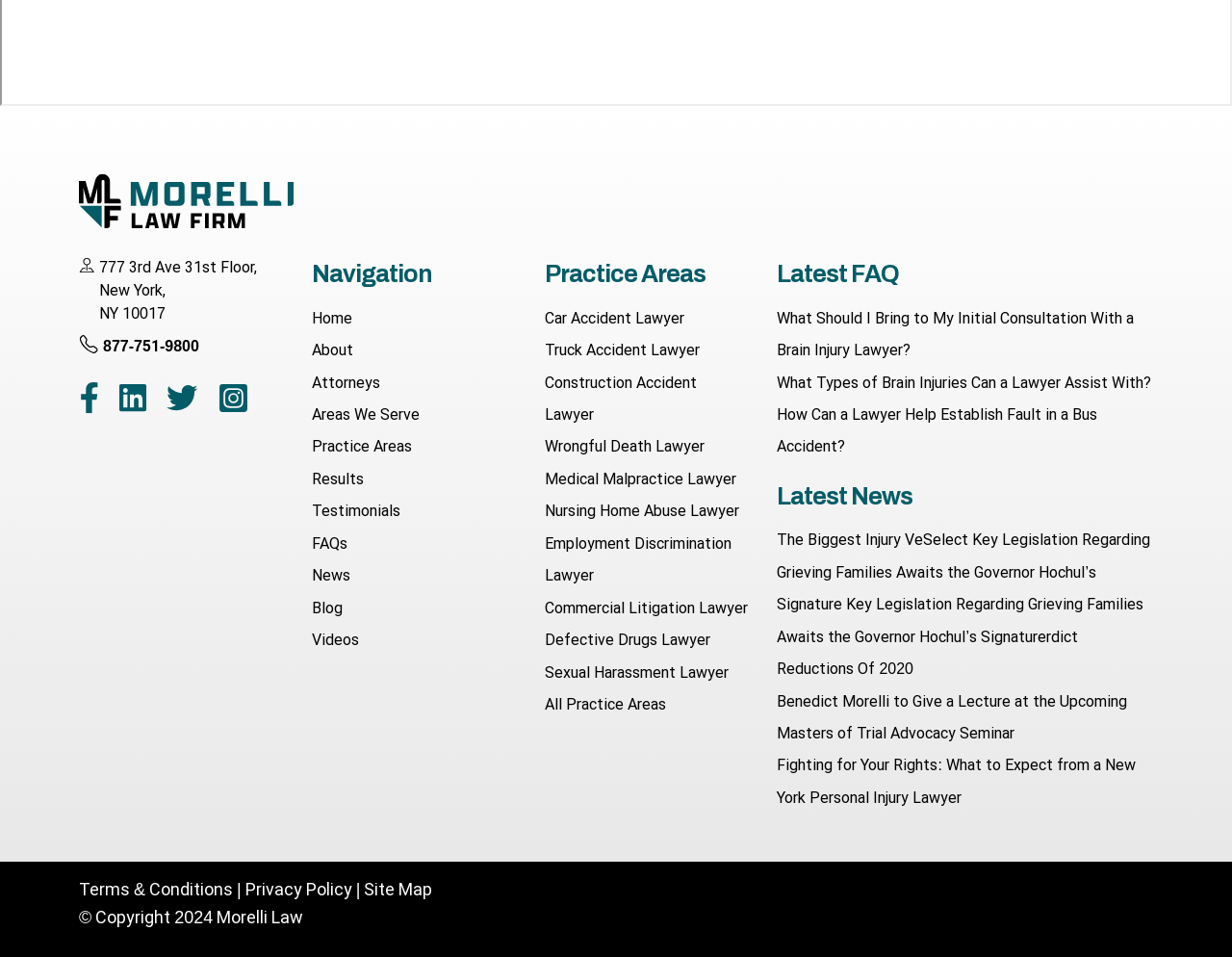Can you find the bounding box coordinates of the area I should click to execute the following instruction: "Click the 'Home' link"?

[0.253, 0.323, 0.286, 0.342]